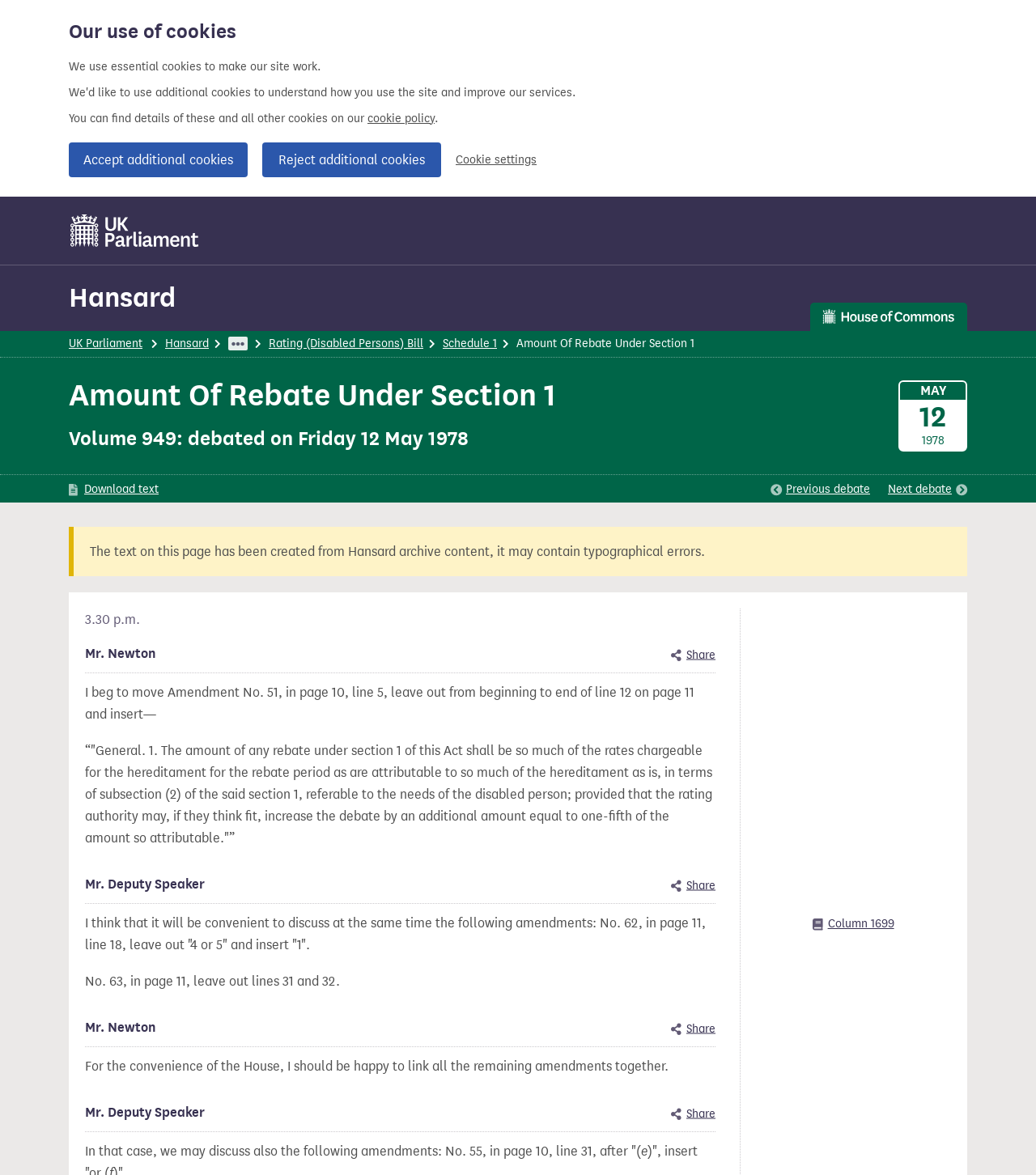Carefully observe the image and respond to the question with a detailed answer:
What is the date of the debate?

The question asks for the date of the debate. By looking at the webpage, we can see that the heading 'Volume 949: debated on Friday 12 May 1978' is present, which provides the date of the debate.